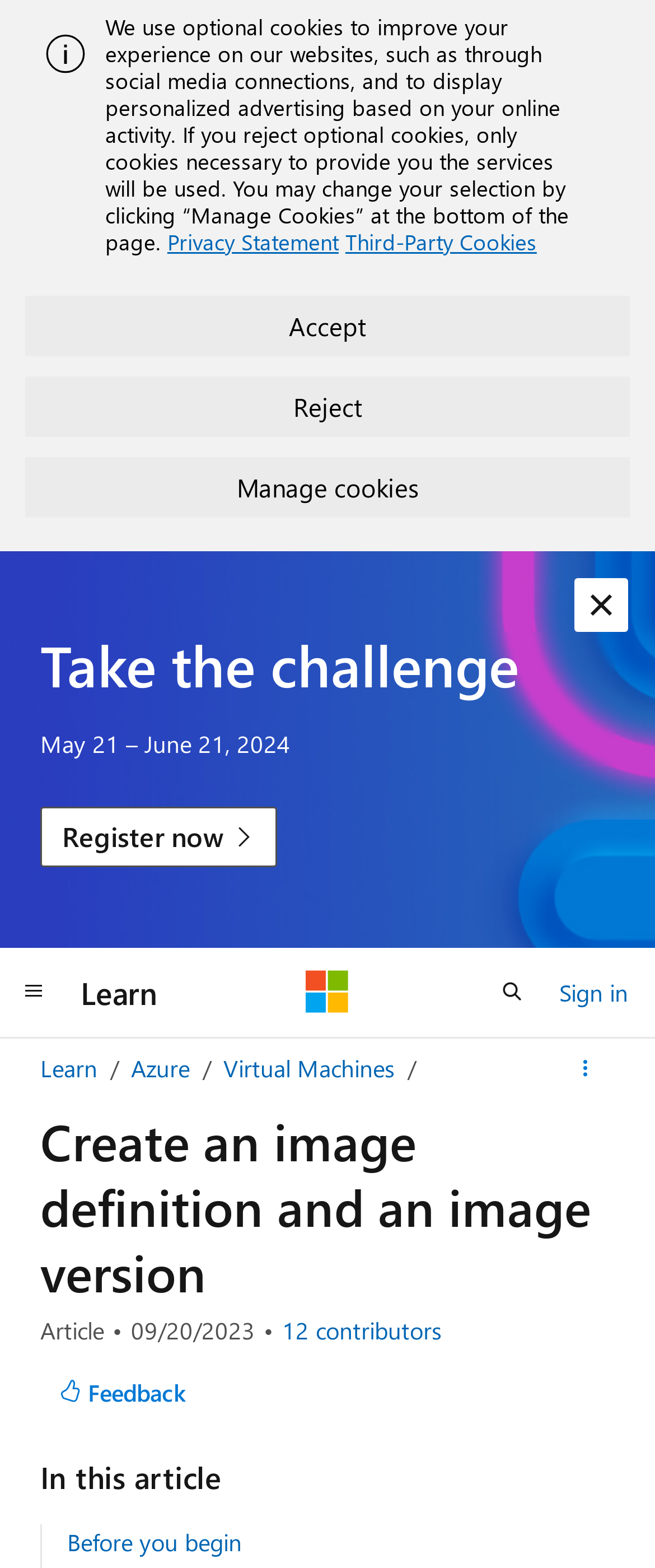What is the purpose of the 'Manage Cookies' button?
Give a detailed and exhaustive answer to the question.

The 'Manage Cookies' button is located at the bottom of the page, and it allows users to customize their cookie preferences. This button is part of the cookie consent notification, which informs users about the use of optional cookies on the website.